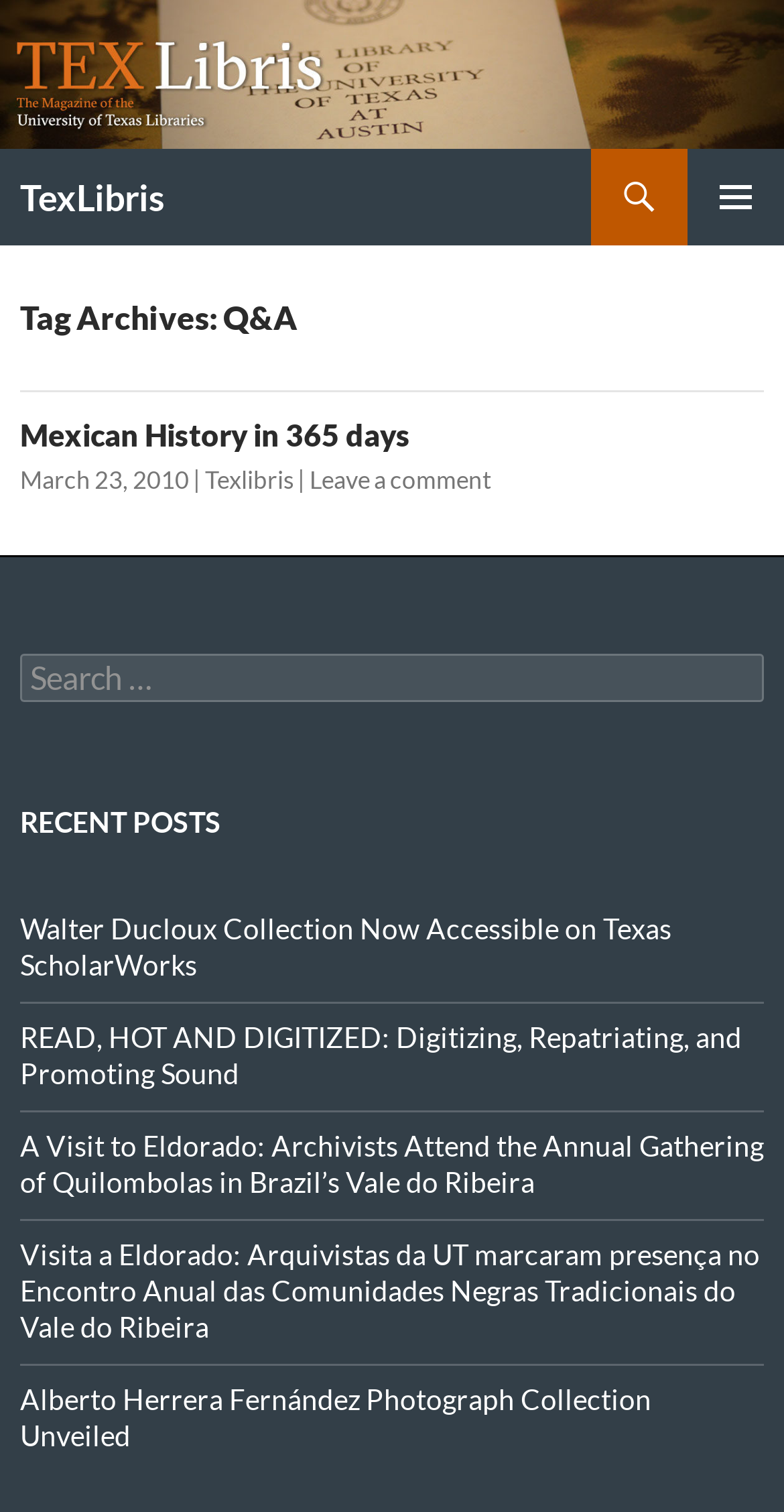What is the name of the website?
Using the picture, provide a one-word or short phrase answer.

TexLibris